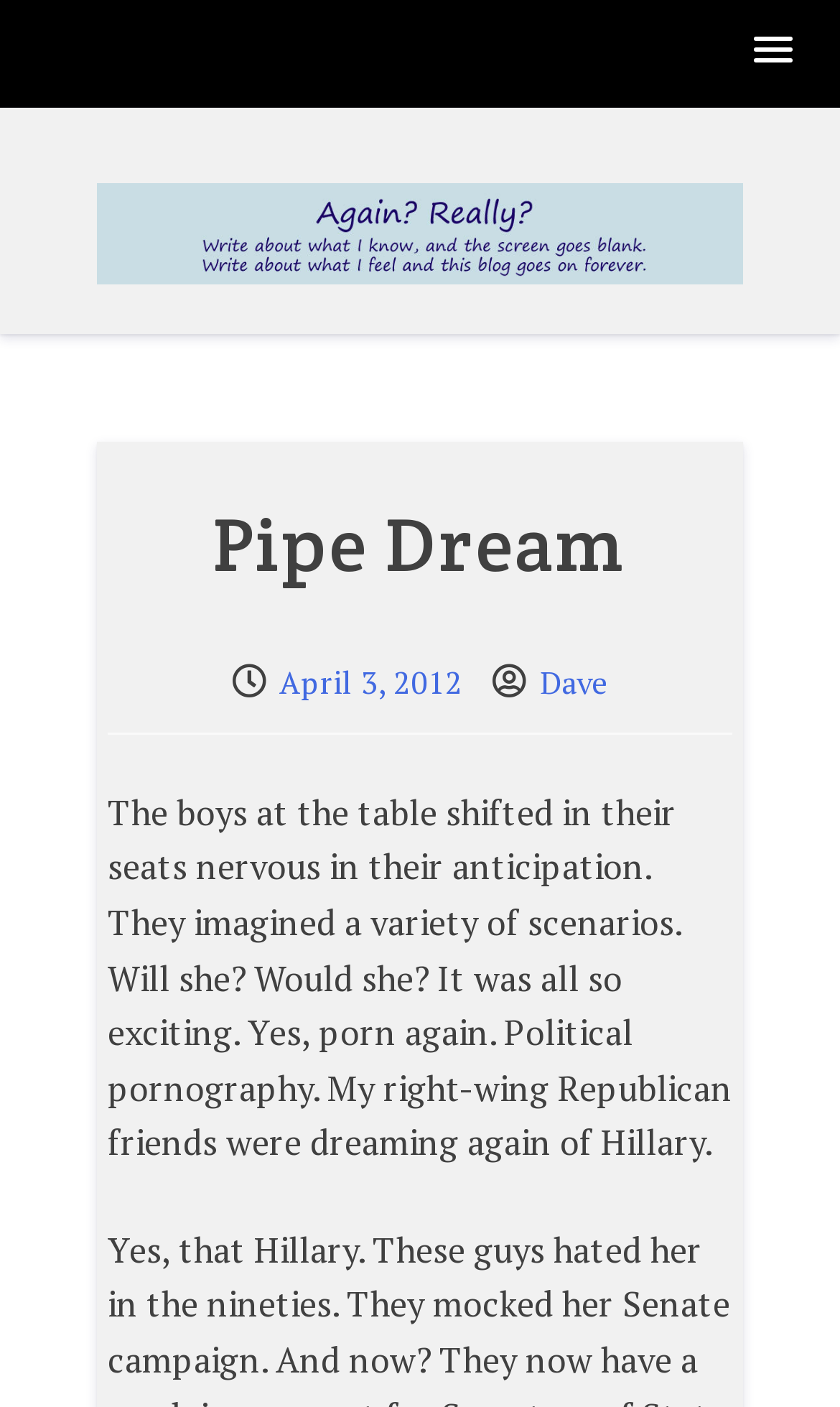Please give a succinct answer using a single word or phrase:
What is the topic of the article?

Political pornography